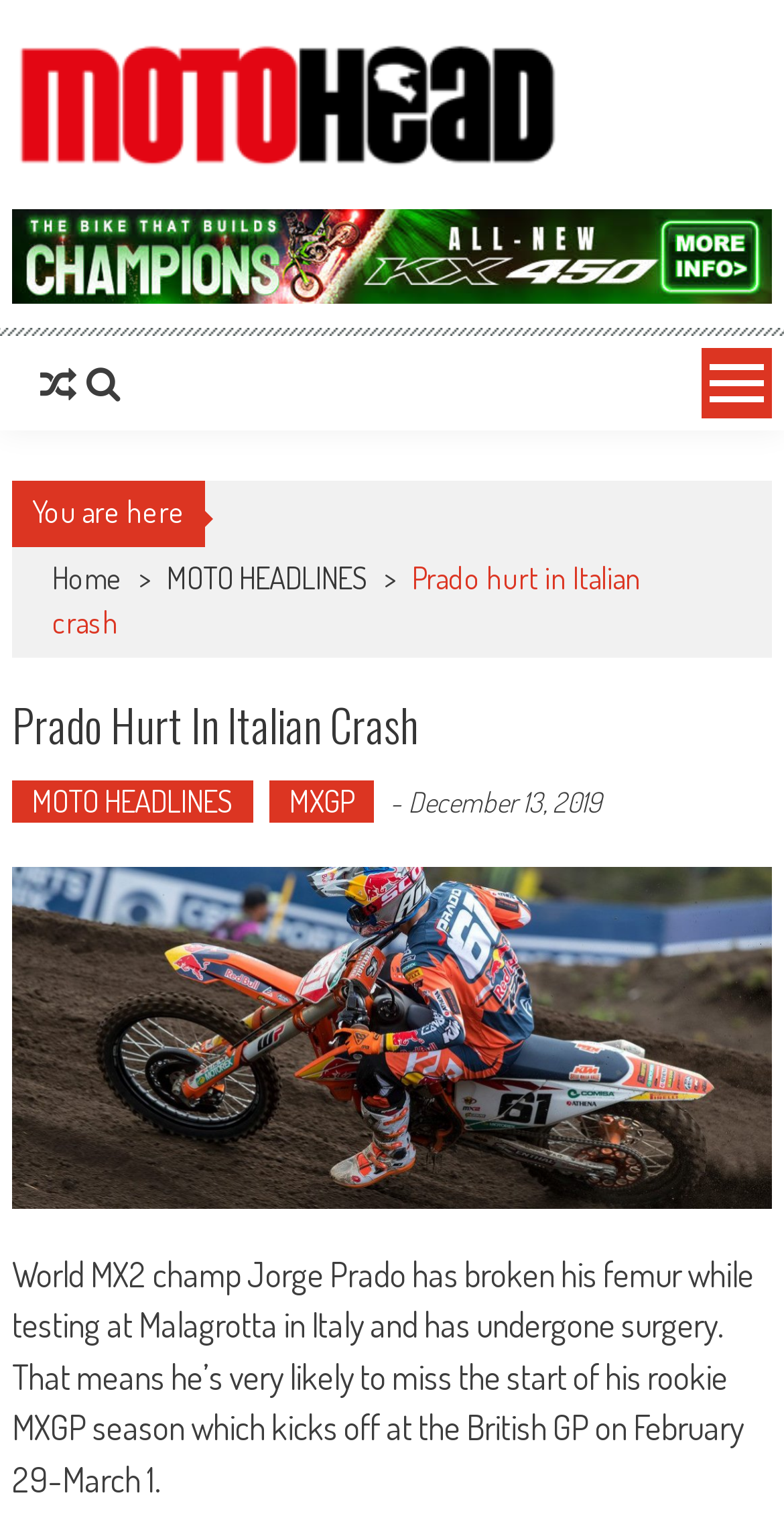Generate a thorough explanation of the webpage's elements.

The webpage is about MotoHead, a dirt bike action website. At the top left, there is a logo of MotoHead, which is an image with a heading "MotoHead" and a subheading "Fresh dirt bike action for the real MotoHead!".

Below the logo, there is a large image that takes up most of the width of the page. The image is a link, but its content is not specified.

To the right of the logo, there are several links and text elements. There is a link with a font awesome icon, followed by a "You are here" text, a "Home" link, a ">" symbol, and a "MOTO HEADLINES" link.

Below these elements, there is a heading "Prado hurt in Italian crash" which is a link. This heading is followed by a subheading "Prado Hurt In Italian Crash" and two links "MOTO HEADLINES" and "MXGP". There is also a "-" symbol and a time element showing "December 13, 2019".

The main content of the page is a paragraph of text that describes an accident involving Jorge Prado, the World MX2 champion, who broke his femur while testing in Italy and underwent surgery. The text also mentions that he is likely to miss the start of his rookie MXGP season.